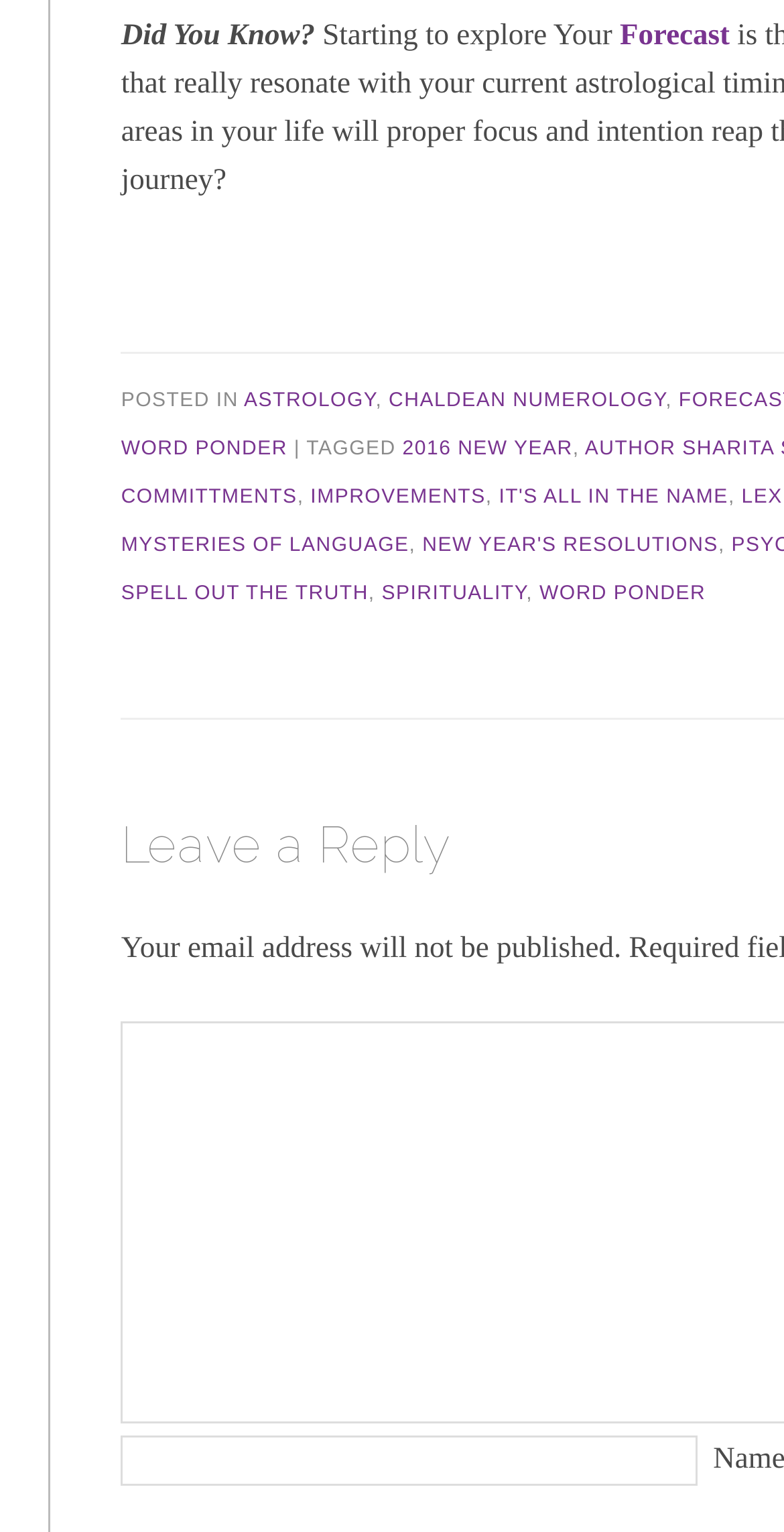Determine the bounding box coordinates for the area that should be clicked to carry out the following instruction: "Click on the ASTROLOGY link".

[0.311, 0.255, 0.479, 0.269]